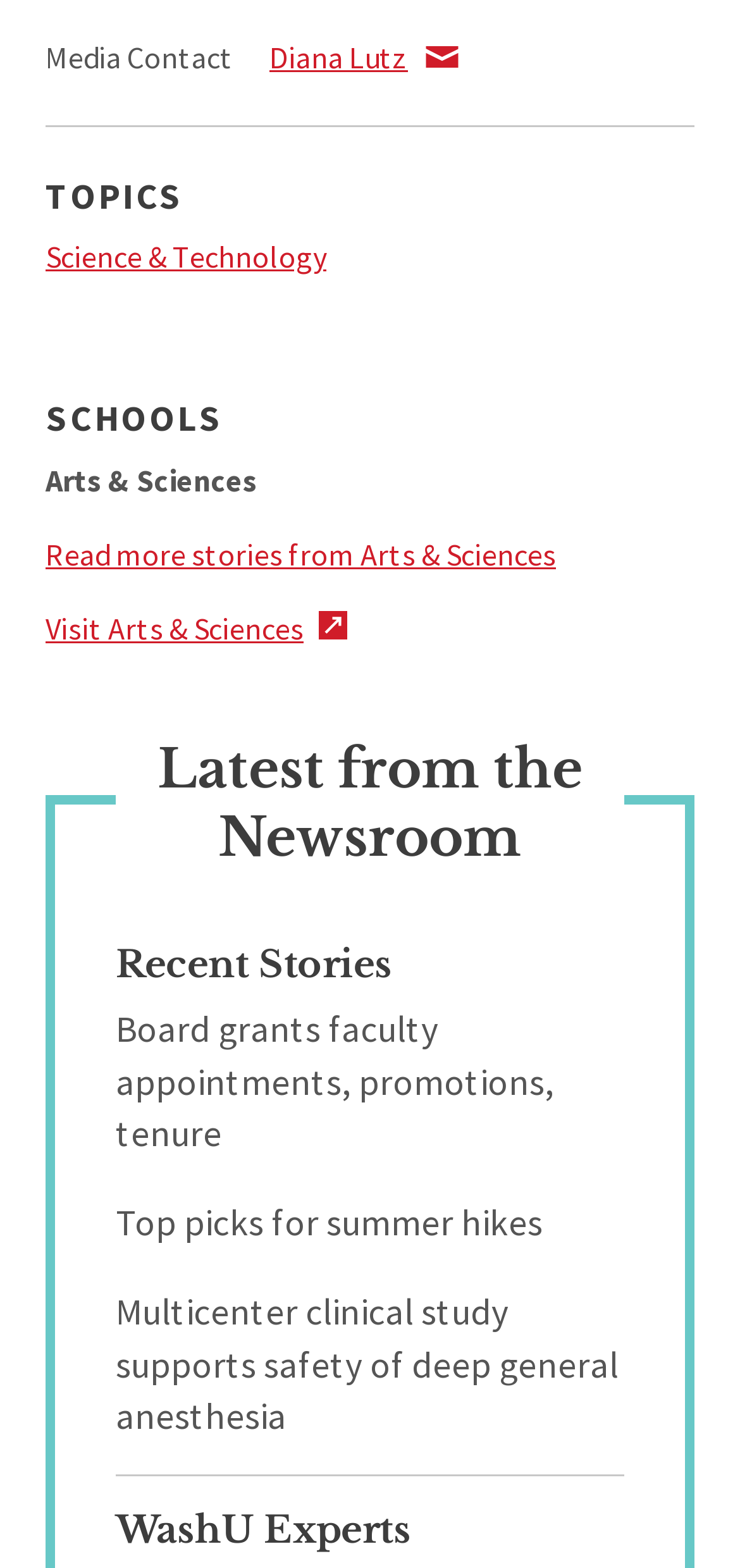Given the element description, predict the bounding box coordinates in the format (top-left x, top-left y, bottom-right x, bottom-right y). Make sure all values are between 0 and 1. Here is the element description: Top picks for summer hikes

[0.156, 0.765, 0.733, 0.794]